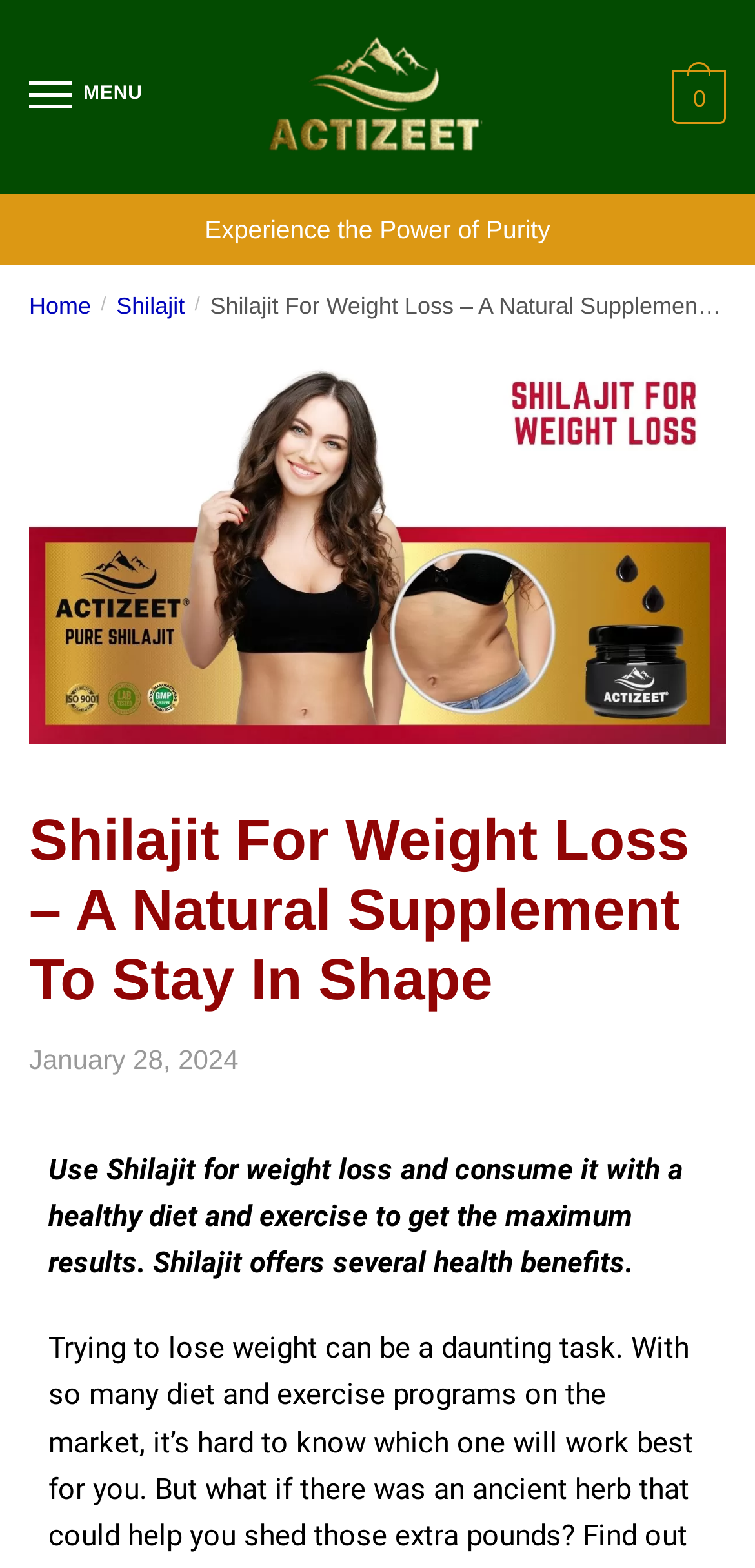Identify the bounding box for the UI element specified in this description: "Shilajit". The coordinates must be four float numbers between 0 and 1, formatted as [left, top, right, bottom].

[0.154, 0.186, 0.245, 0.203]